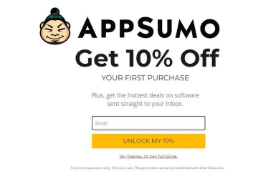Generate an elaborate caption for the given image.

The image showcases a promotional offer from AppSumo, inviting users to receive a 10% discount on their first purchase. The design features bold, eye-catching text that reads "Get 10% Off" prominently at the top, underscored by the AppSumo logo, which includes a stylized character resembling a sumo wrestler, adding a unique touch to the layout. Below the main message, there’s an invitation to enter an email address to receive the latest deals directly in the user's inbox, accompanied by a prominent button labeled "UNLOCK MY 10%." The overall aesthetic is clean and engaging, encouraging potential customers to take advantage of the offer while conveying a sense of urgency and excitement about exclusive discounts available through AppSumo.